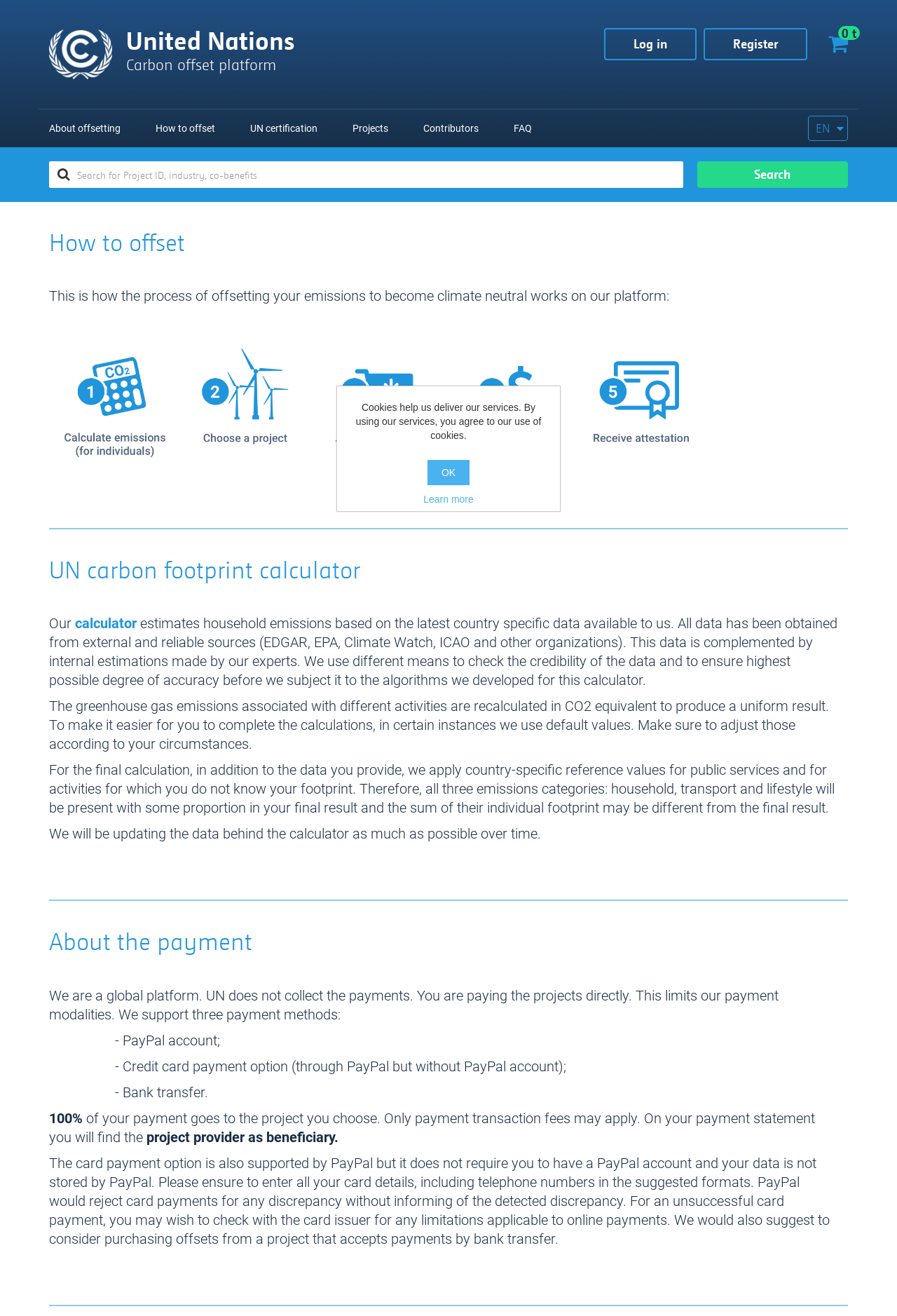Please determine the bounding box of the UI element that matches this description: FAQ. The coordinates should be given as (top-left x, top-left y, bottom-right x, bottom-right y), with all values between 0 and 1.

[0.573, 0.088, 0.593, 0.107]